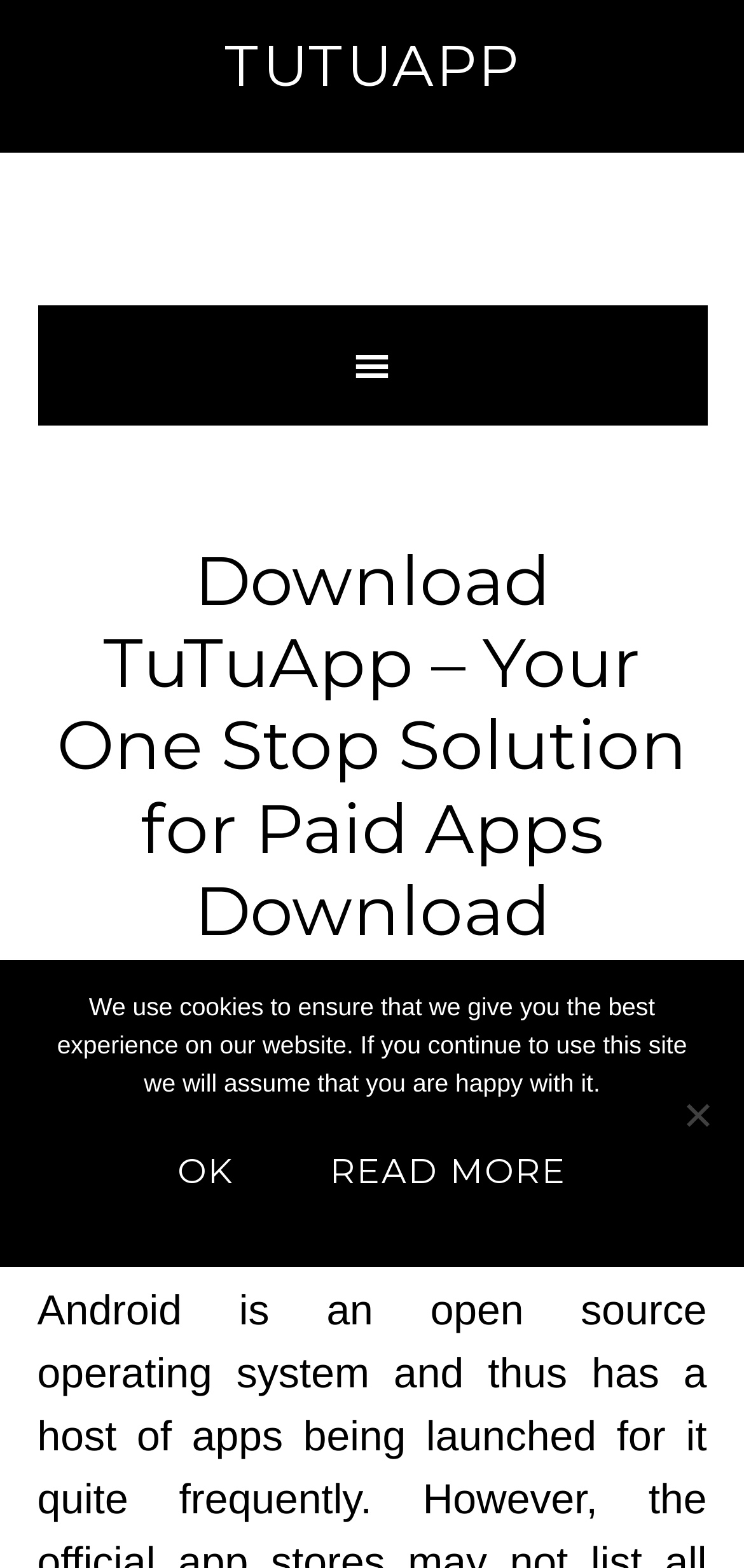Please give a short response to the question using one word or a phrase:
What is the purpose of the website?

Paid Apps Download